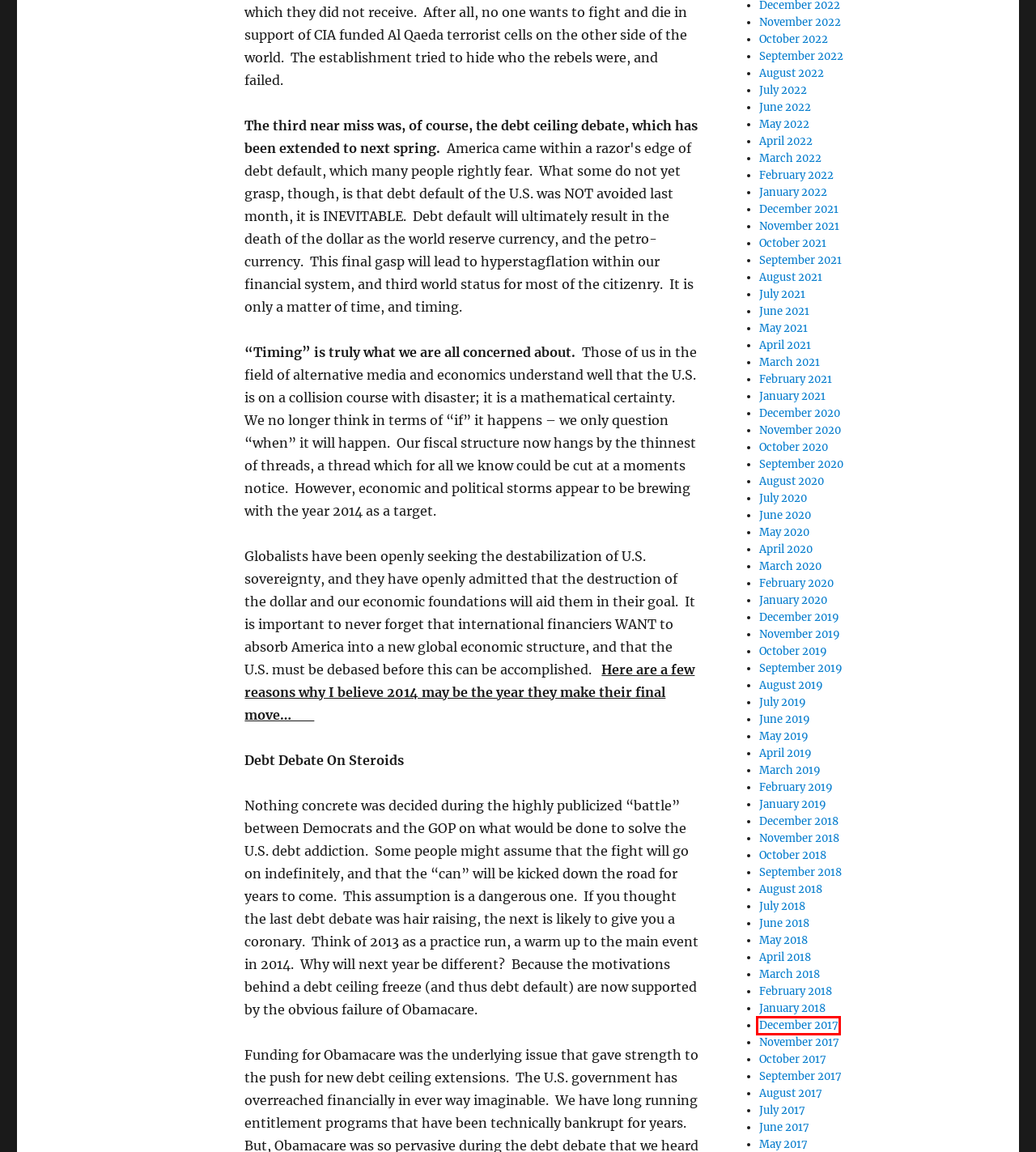Examine the screenshot of a webpage with a red rectangle bounding box. Select the most accurate webpage description that matches the new webpage after clicking the element within the bounding box. Here are the candidates:
A. August 2020 – iftttwall
B. August 2022 – iftttwall
C. December 2017 – iftttwall
D. June 2022 – iftttwall
E. July 2022 – iftttwall
F. November 2017 – iftttwall
G. September 2022 – iftttwall
H. February 2022 – iftttwall

C